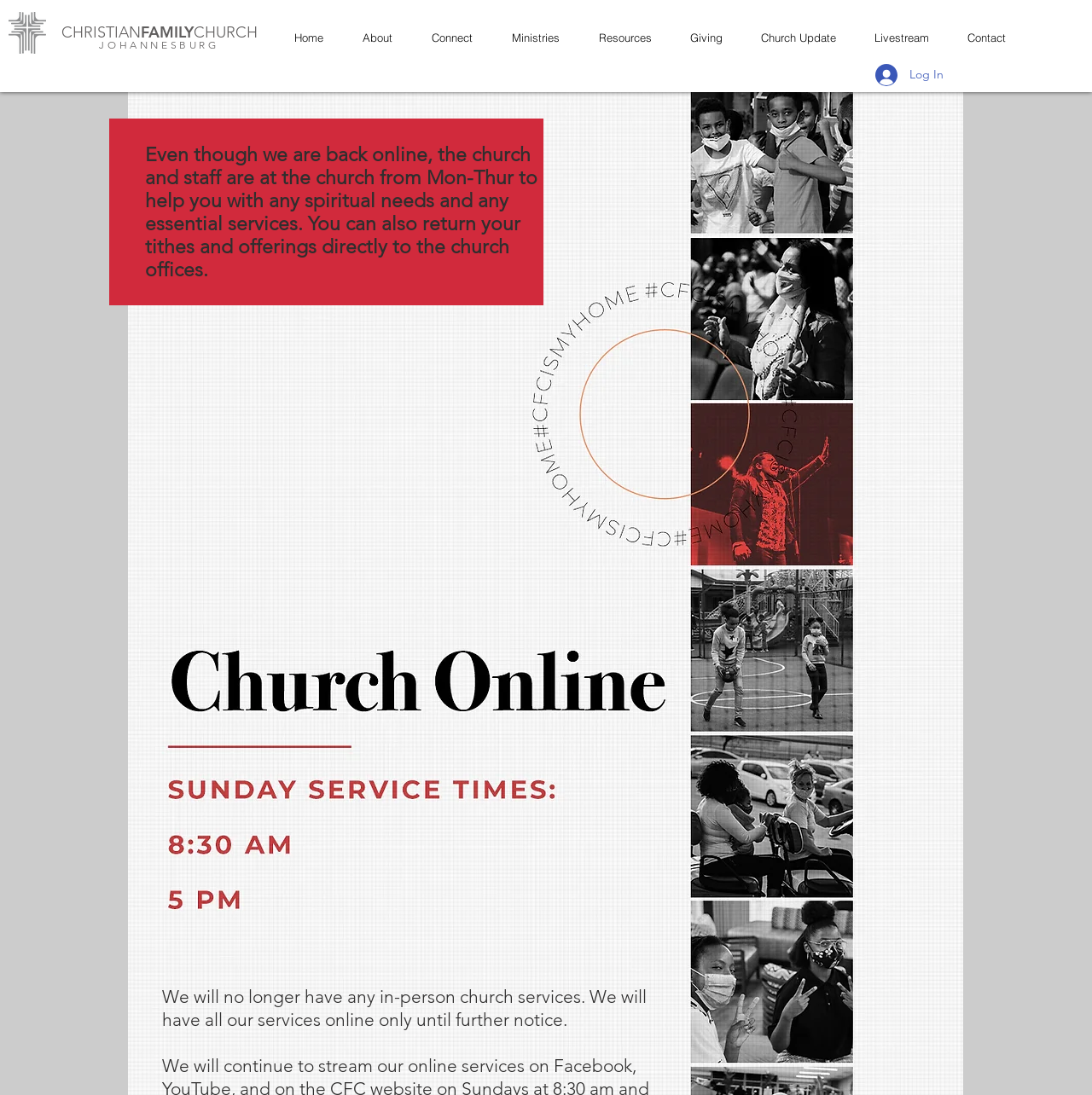Determine the bounding box for the HTML element described here: "Log In". The coordinates should be given as [left, top, right, bottom] with each number being a float between 0 and 1.

[0.791, 0.054, 0.875, 0.083]